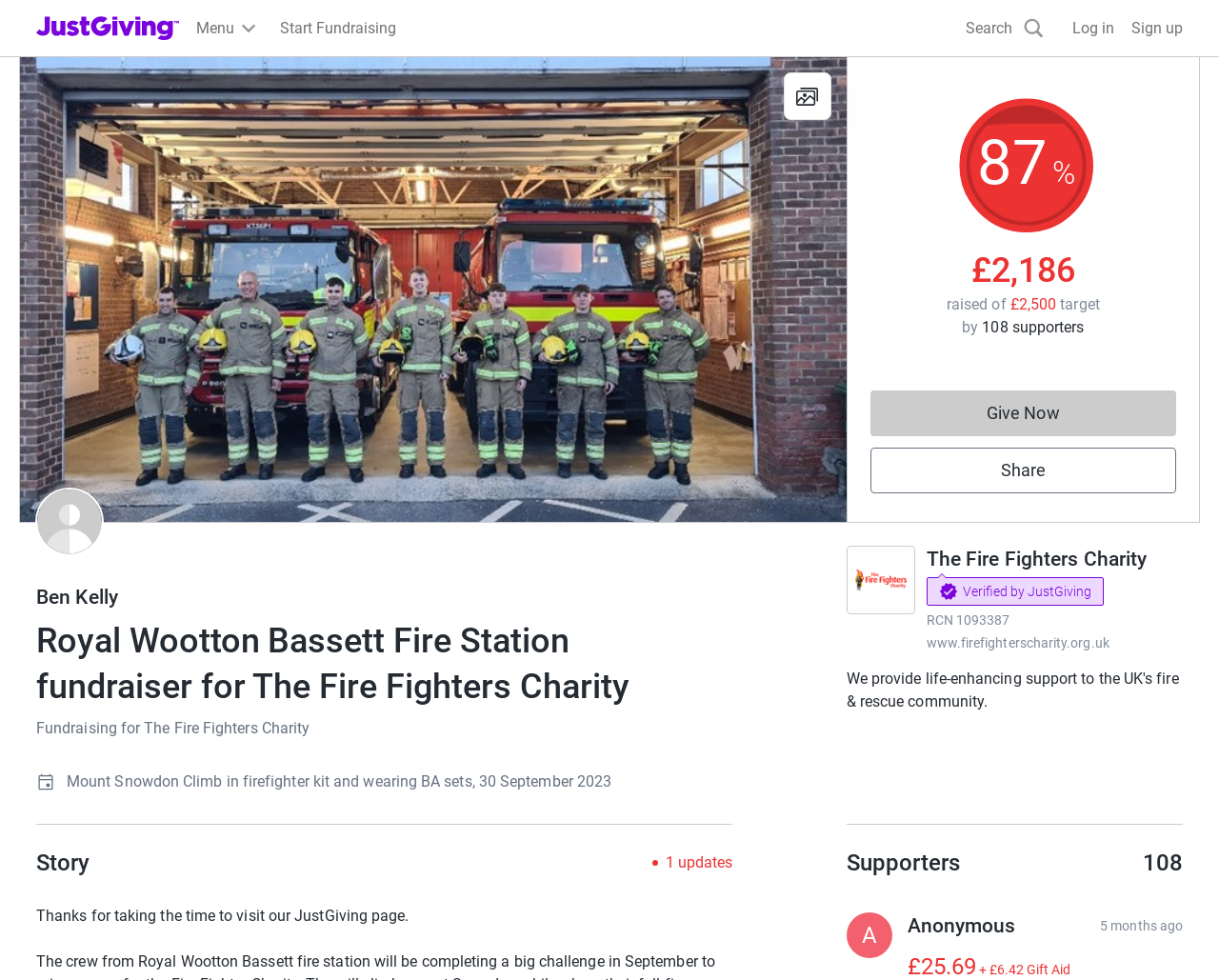Please respond in a single word or phrase: 
What is the event that Ben Kelly is participating in to raise funds?

Mount Snowdon Climb